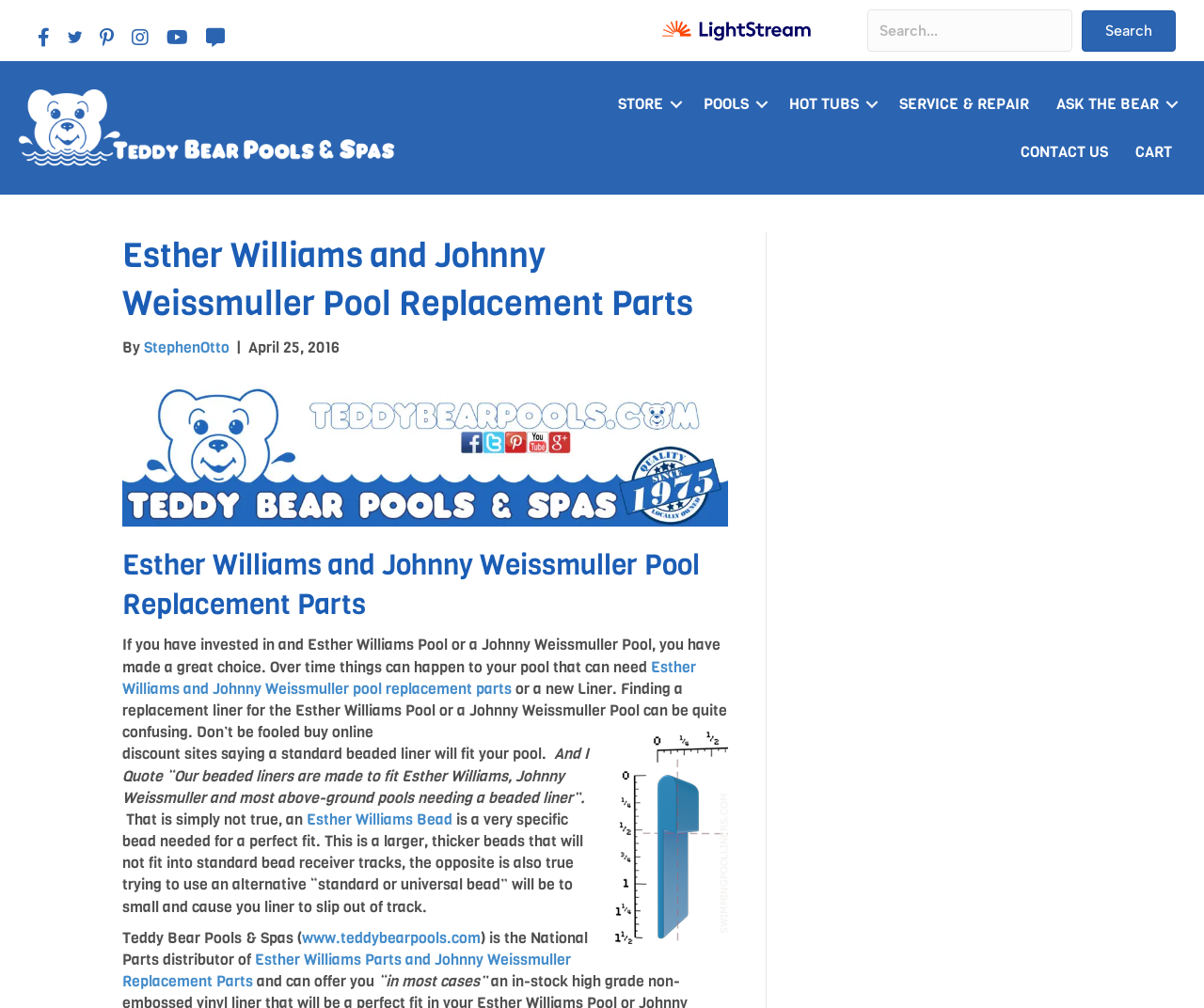Analyze the image and give a detailed response to the question:
What is the purpose of Teddy Bear Pools & Spas?

I read the text in the webpage and found the sentence 'Teddy Bear Pools & Spas (...) is the National Parts distributor of Esther Williams Parts and Johnny Weissmuller Replacement Parts' which indicates that the purpose of Teddy Bear Pools & Spas is to be the National Parts distributor.